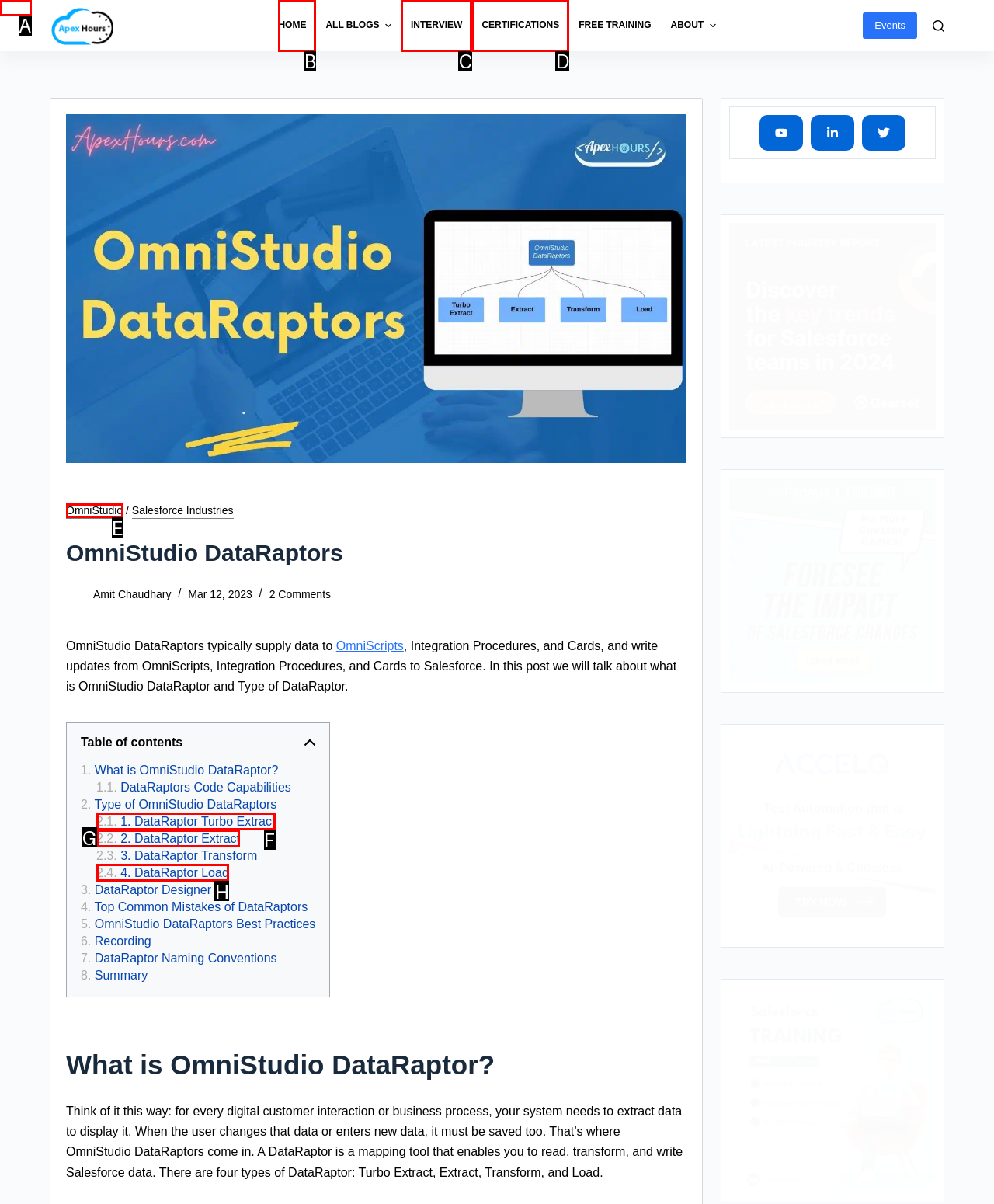Given the element description: 4. DataRaptor Load, choose the HTML element that aligns with it. Indicate your choice with the corresponding letter.

H